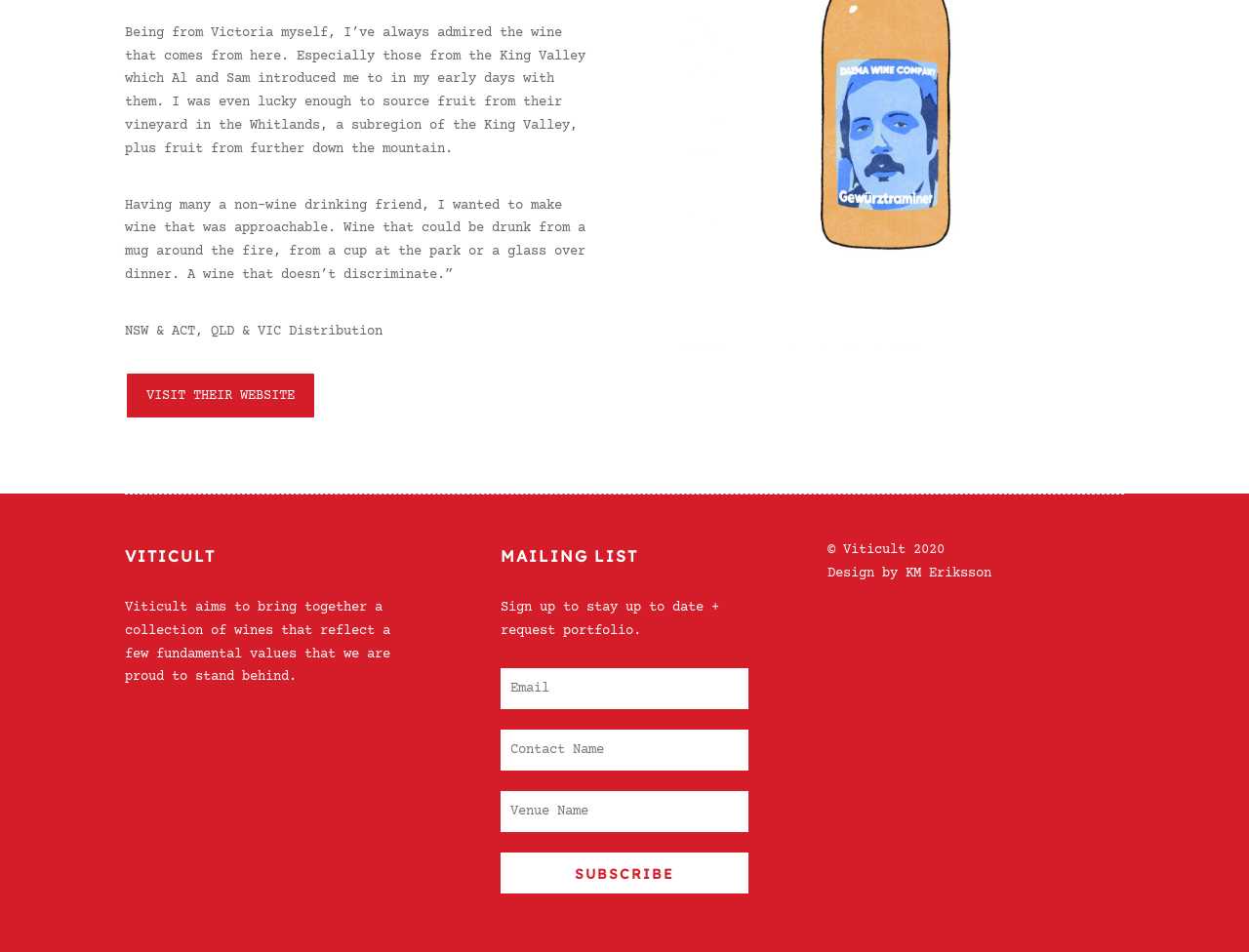Locate the UI element described by Subscribe in the provided webpage screenshot. Return the bounding box coordinates in the format (top-left x, top-left y, bottom-right x, bottom-right y), ensuring all values are between 0 and 1.

[0.401, 0.895, 0.599, 0.939]